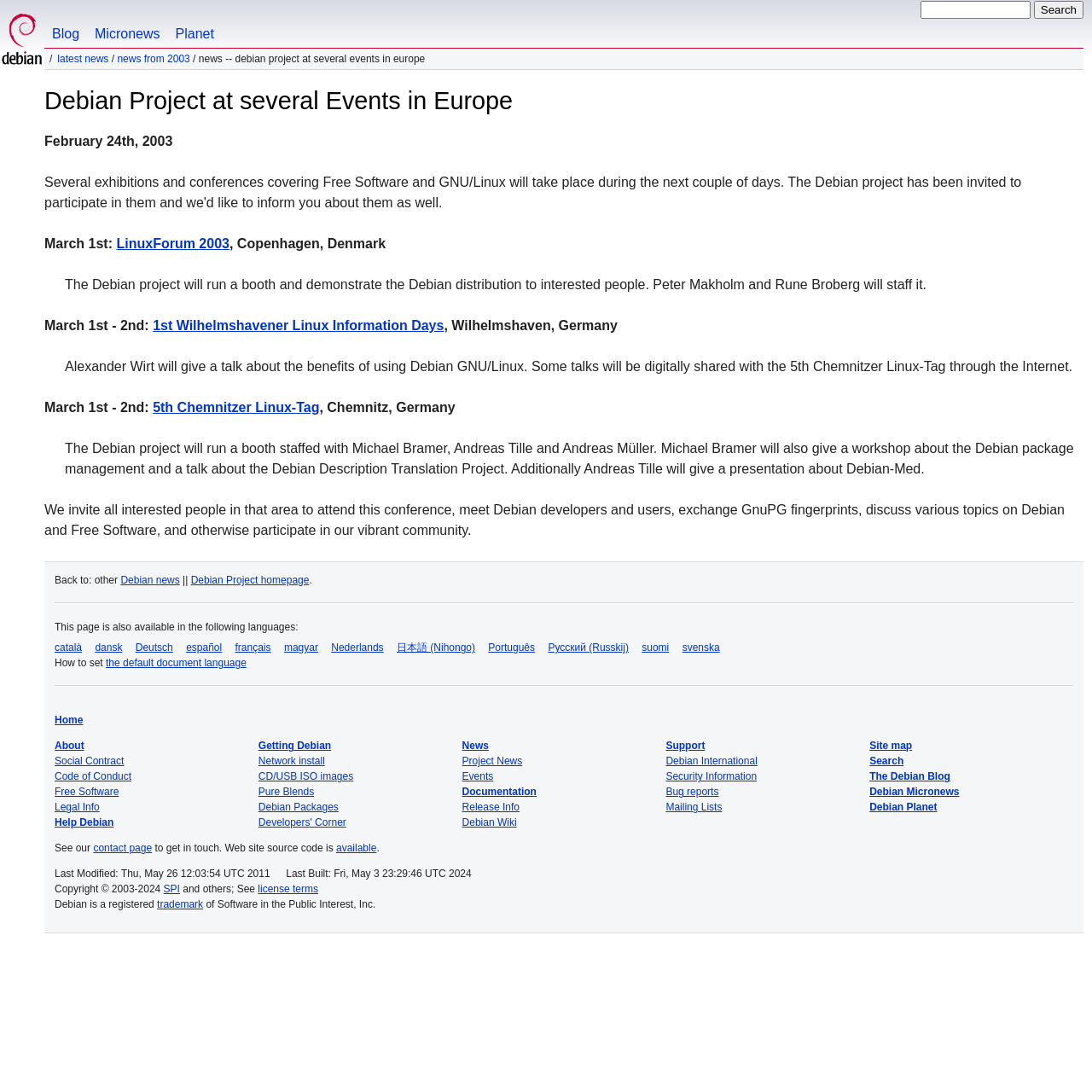What is the topic of the talk by Michael Bramer?
Give a comprehensive and detailed explanation for the question.

I found the answer by looking at the DescriptionListDetail element that mentions Michael Bramer giving a workshop about the Debian package management and a talk about the Debian Description Translation Project.